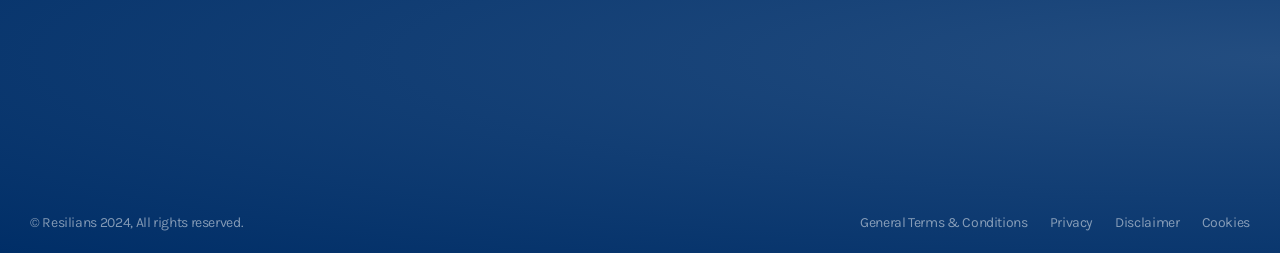Determine the coordinates of the bounding box for the clickable area needed to execute this instruction: "Check Frequently Asked Questions".

[0.752, 0.215, 0.892, 0.392]